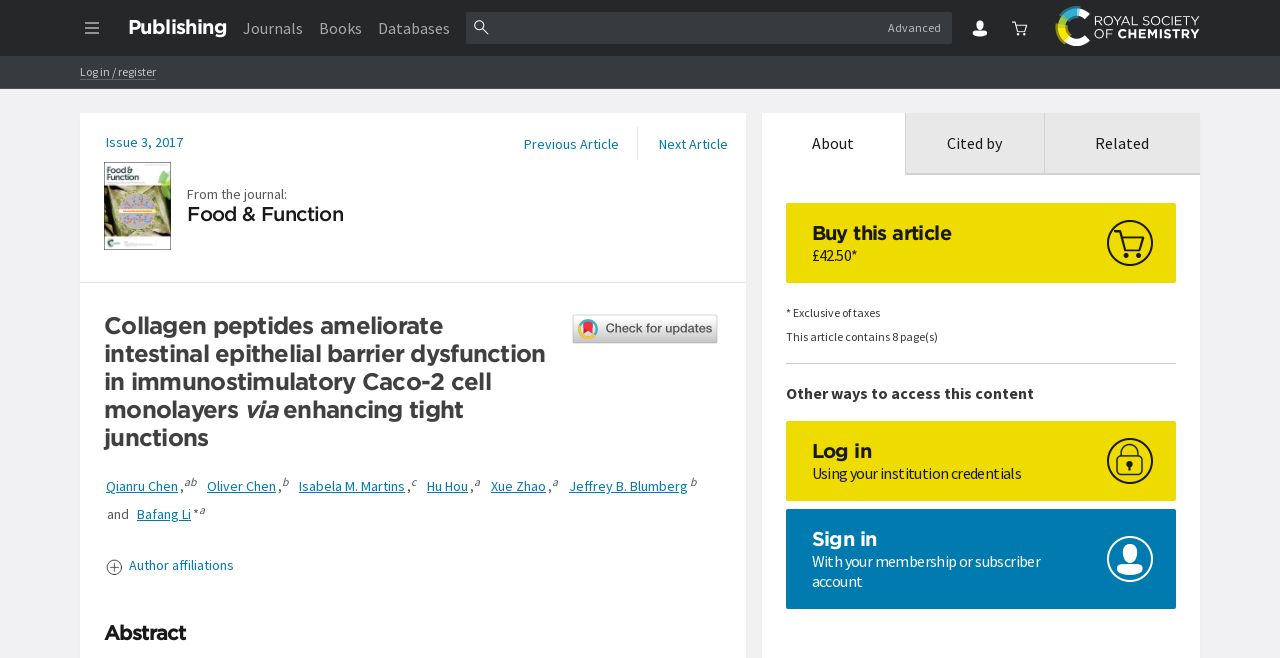Can you specify the bounding box coordinates of the area that needs to be clicked to fulfill the following instruction: "Open site menu"?

[0.056, 0.012, 0.088, 0.073]